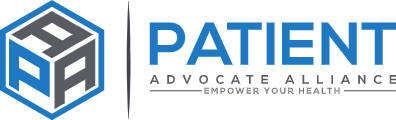Please give a succinct answer to the question in one word or phrase:
What does the stylized cube design represent?

PAA